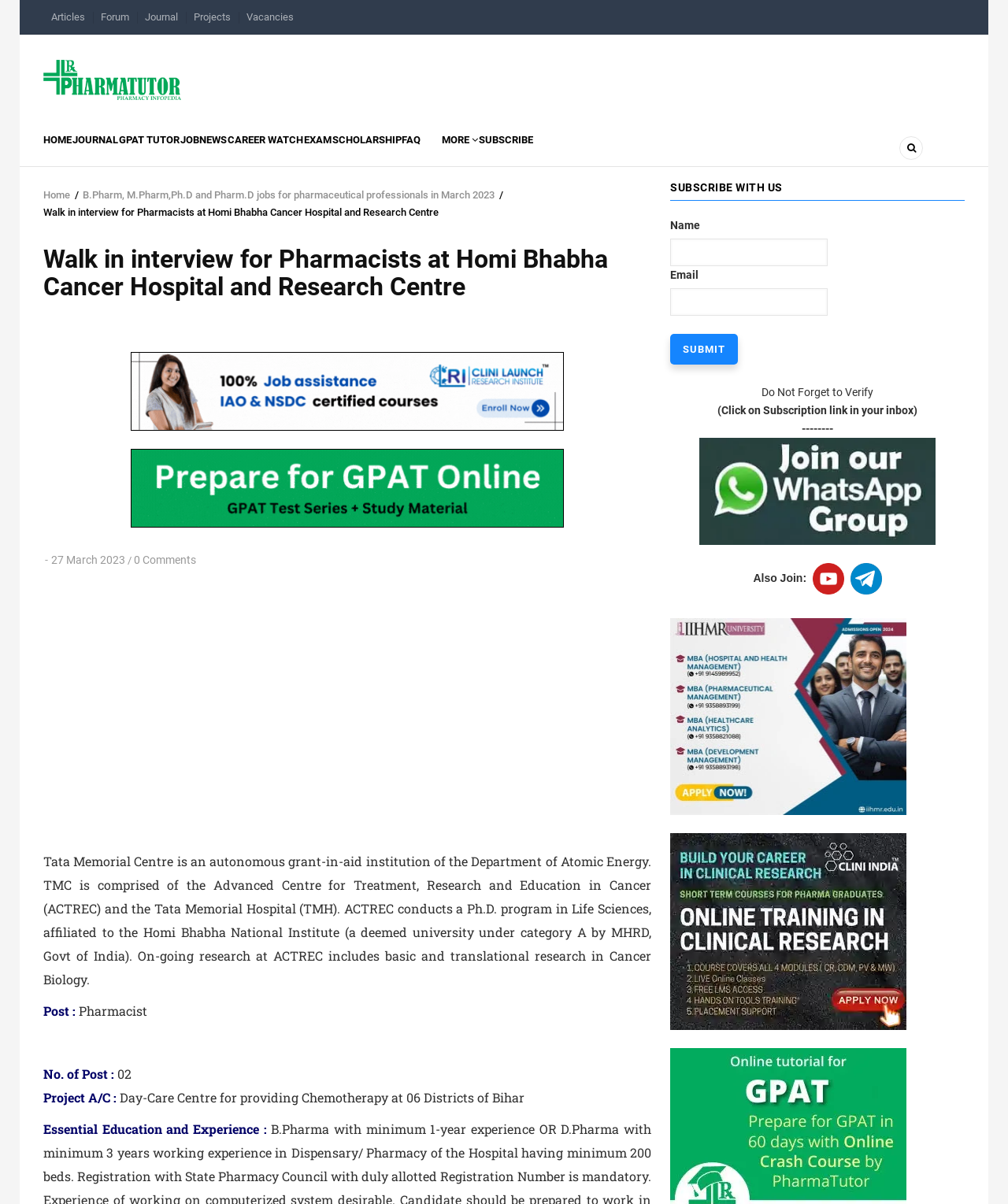Find the bounding box coordinates for the HTML element described in this sentence: "Contact Us". Provide the coordinates as four float numbers between 0 and 1, in the format [left, top, right, bottom].

None